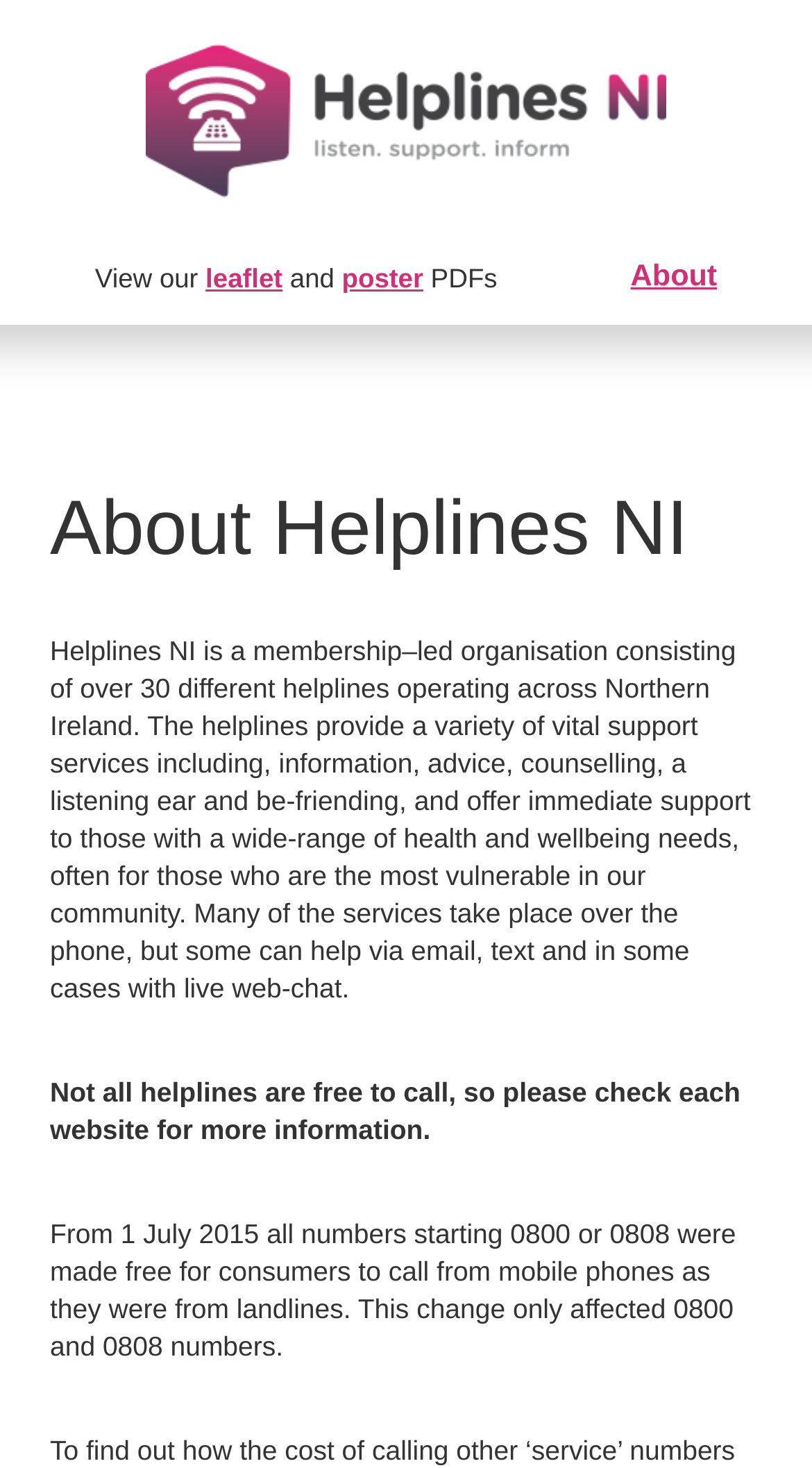Give a short answer to this question using one word or a phrase:
What is the purpose of the helplines?

Provide support services